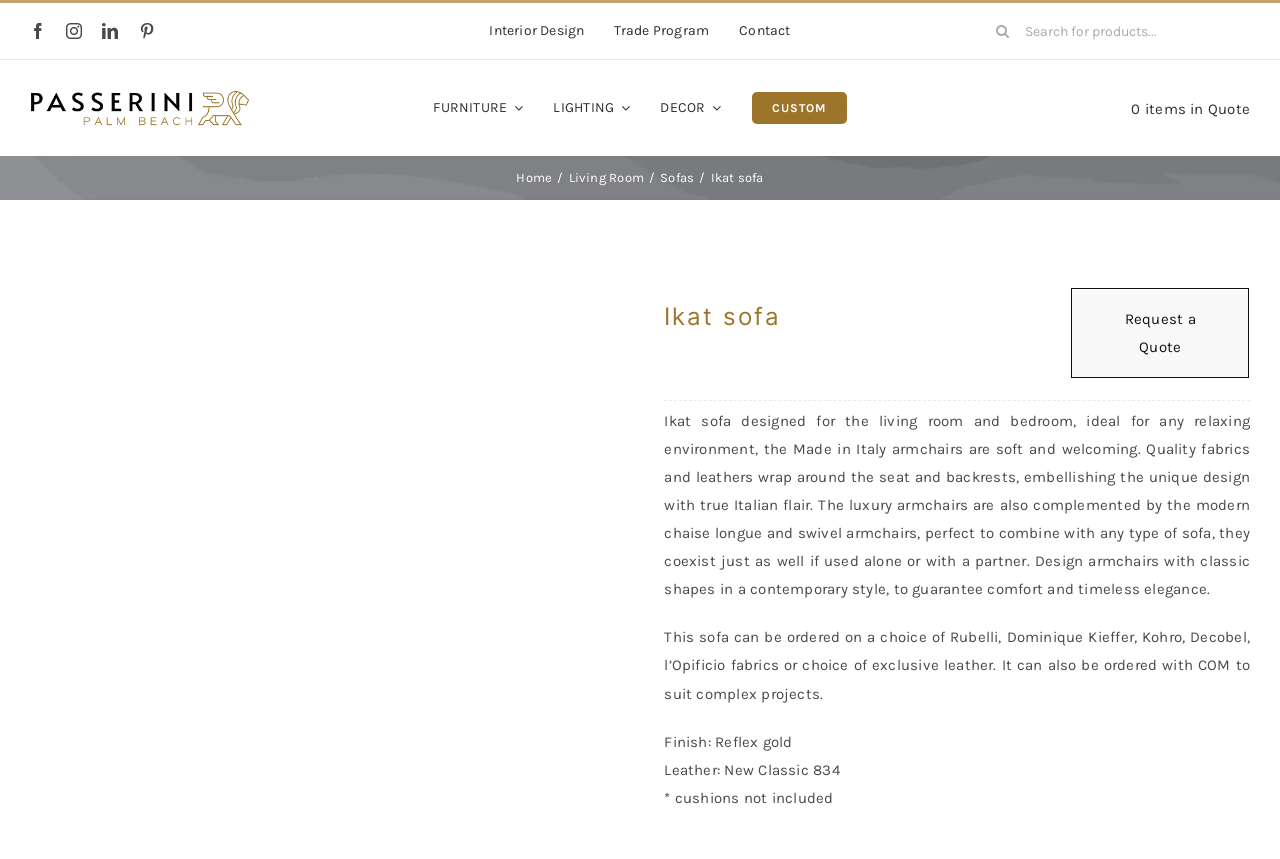Identify the coordinates of the bounding box for the element that must be clicked to accomplish the instruction: "Search for products".

[0.767, 0.012, 0.977, 0.061]